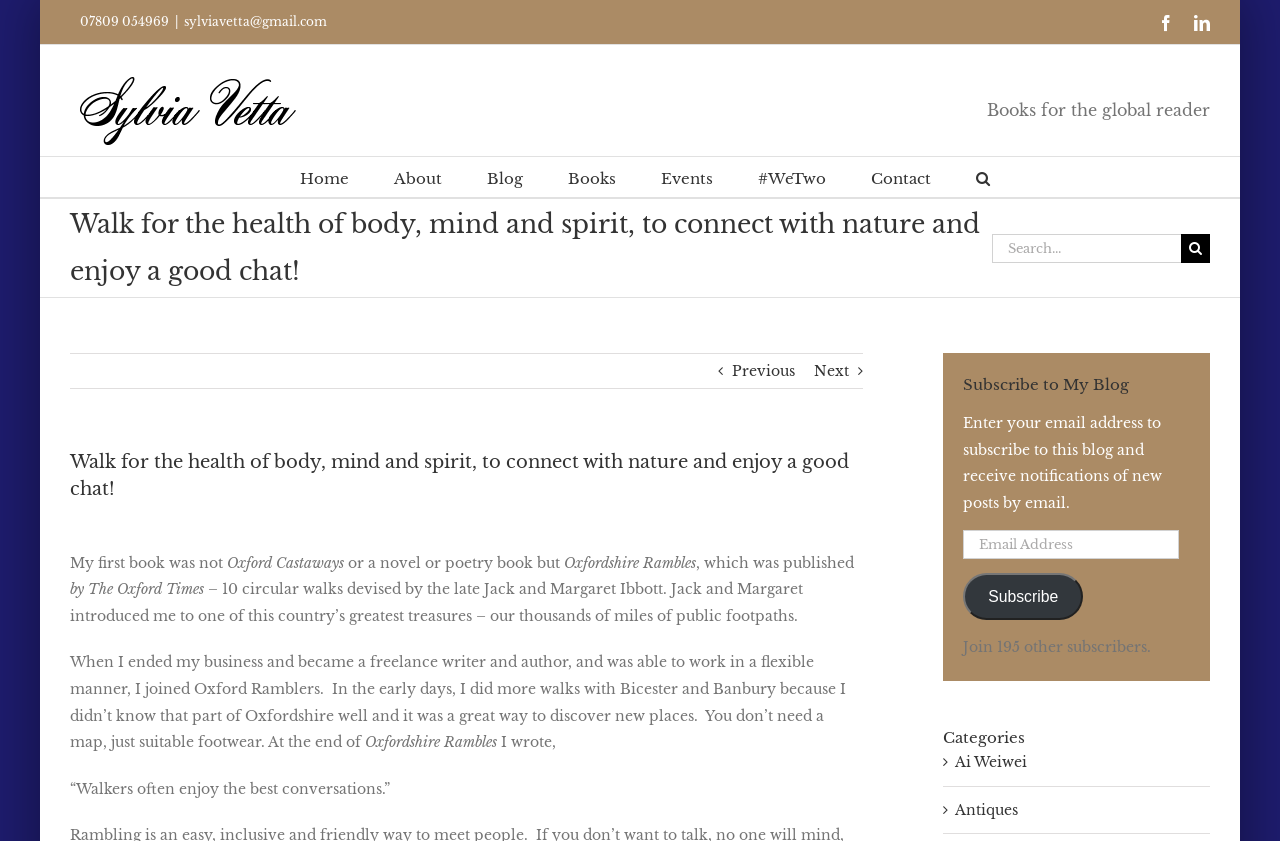Please mark the clickable region by giving the bounding box coordinates needed to complete this instruction: "Submit a press release".

None